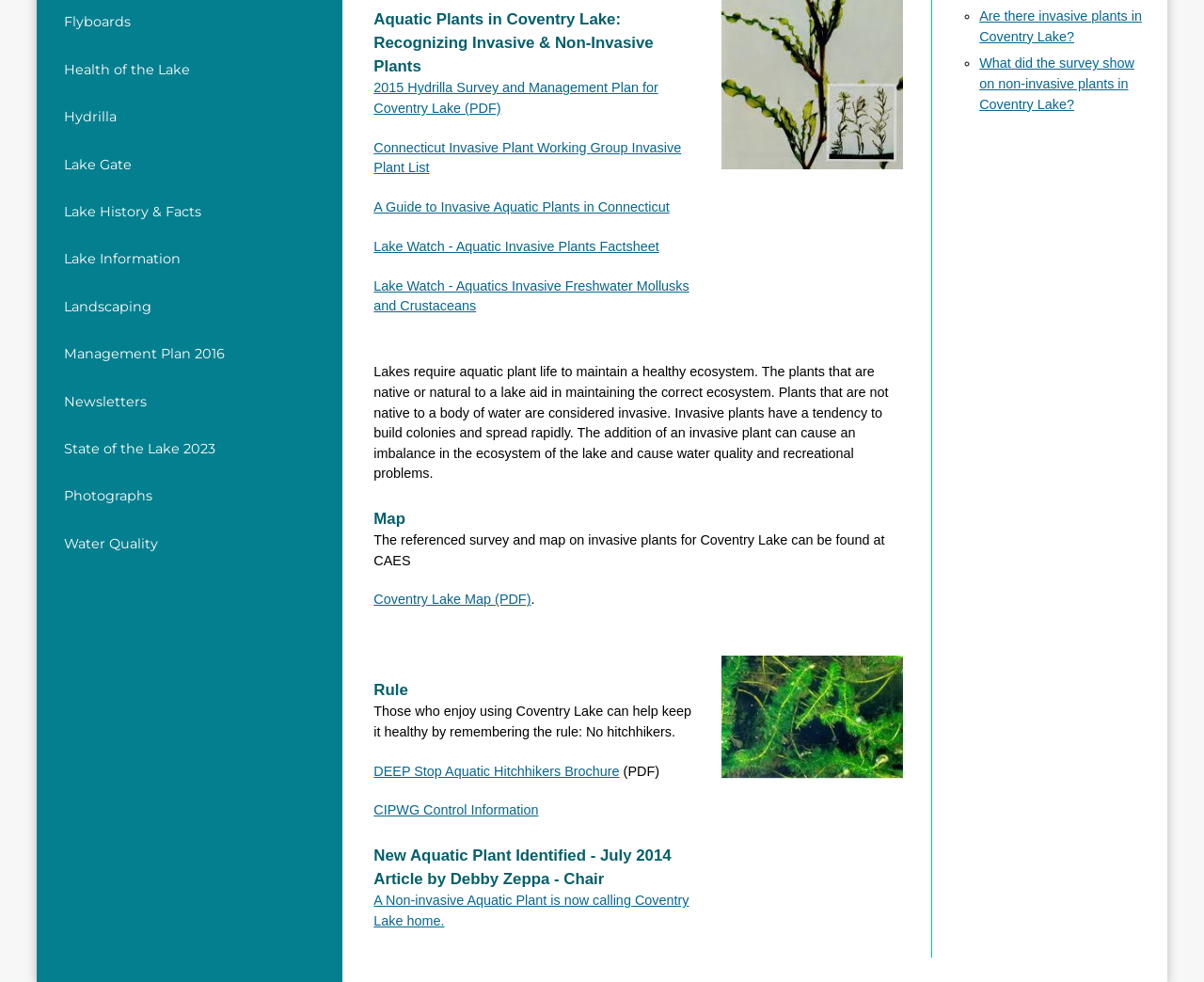Extract the bounding box coordinates for the UI element described as: "Contact Us".

None